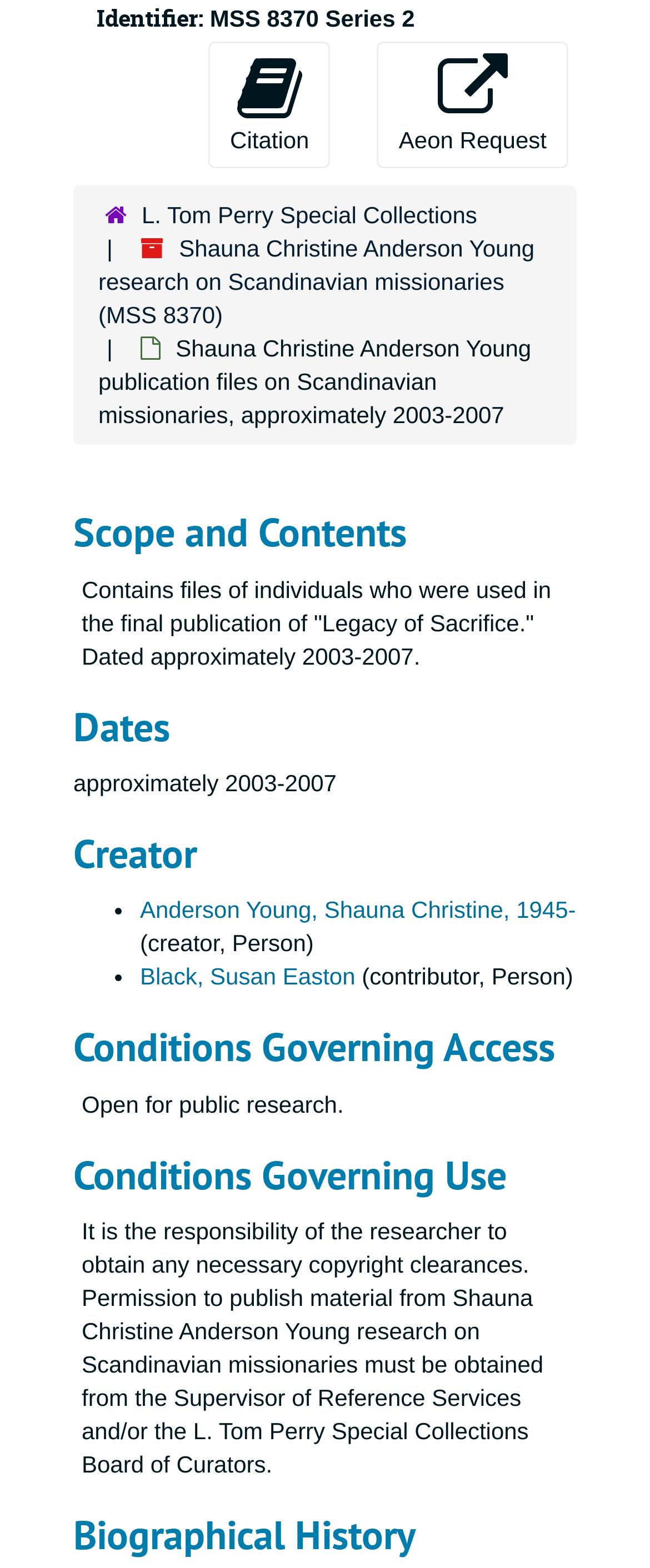Extract the bounding box coordinates of the UI element described by: "Anderson Young, Shauna Christine, 1945-". The coordinates should include four float numbers ranging from 0 to 1, e.g., [left, top, right, bottom].

[0.215, 0.572, 0.886, 0.589]